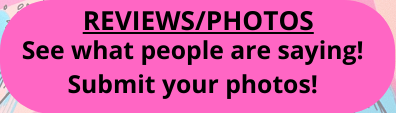What is the purpose of the call-to-action?
Please provide a full and detailed response to the question.

The call-to-action on the banner, which reads 'See what people are saying! Submit your photos!' is intended to encourage customers to share their experiences and photos, thereby enhancing the overall dining experience at Tasty Dawg and fostering a sense of community among diners.